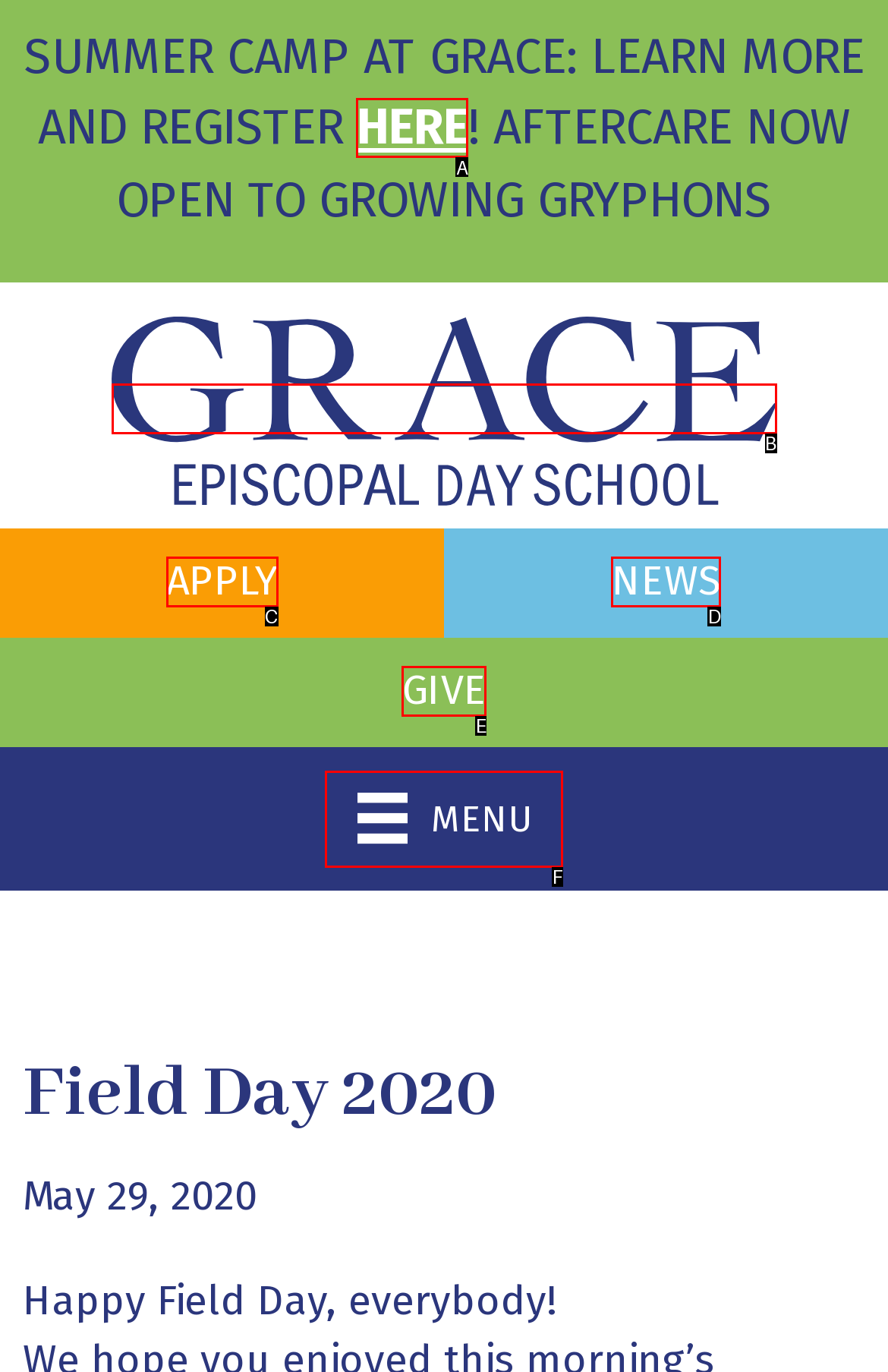Given the description: Menu, choose the HTML element that matches it. Indicate your answer with the letter of the option.

F